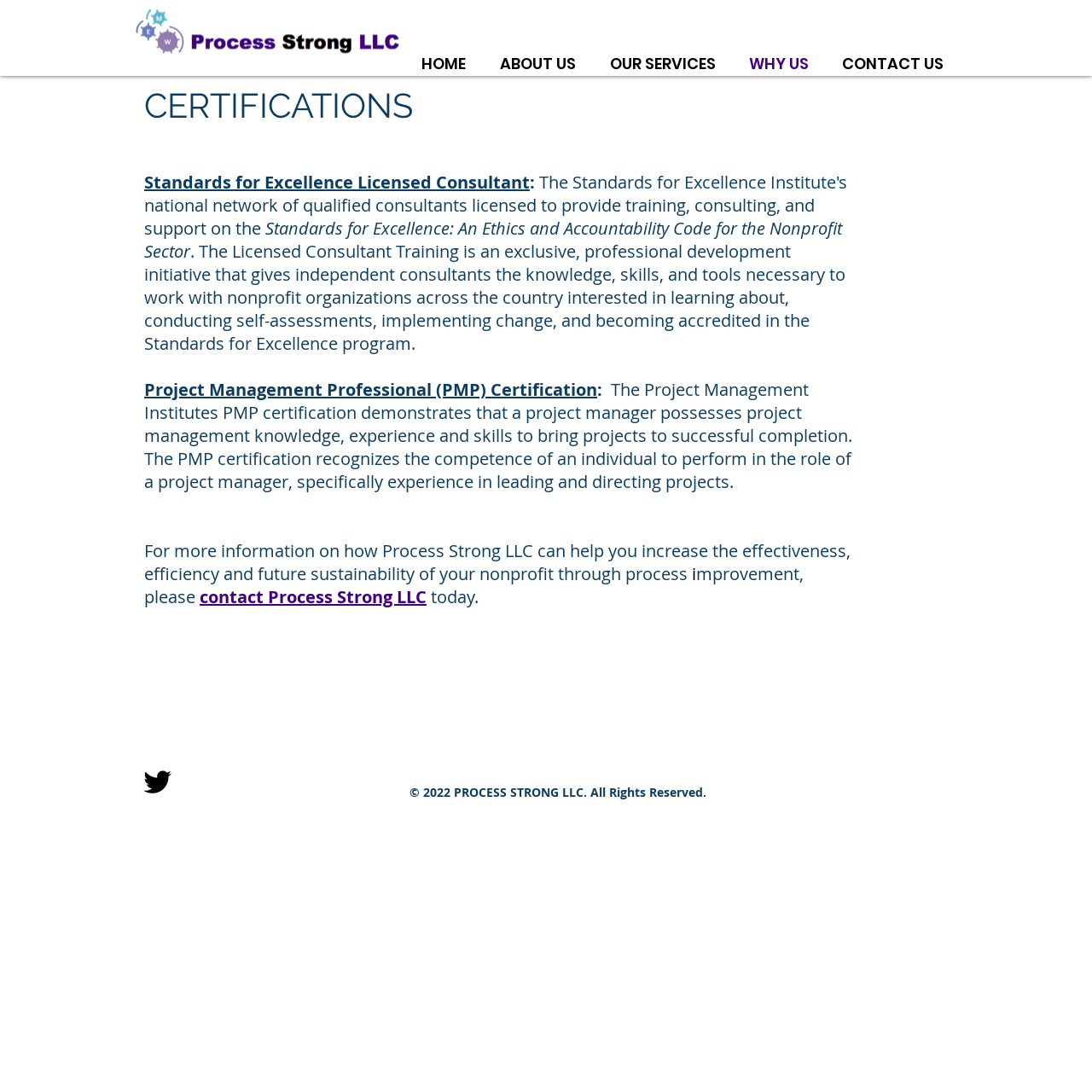What is the purpose of the Licensed Consultant Training?
Could you answer the question in a detailed manner, providing as much information as possible?

I found the answer by reading the text associated with the 'Standards for Excellence Licensed Consultant' link, which describes the training as giving independent consultants the knowledge, skills, and tools necessary to work with nonprofit organizations.